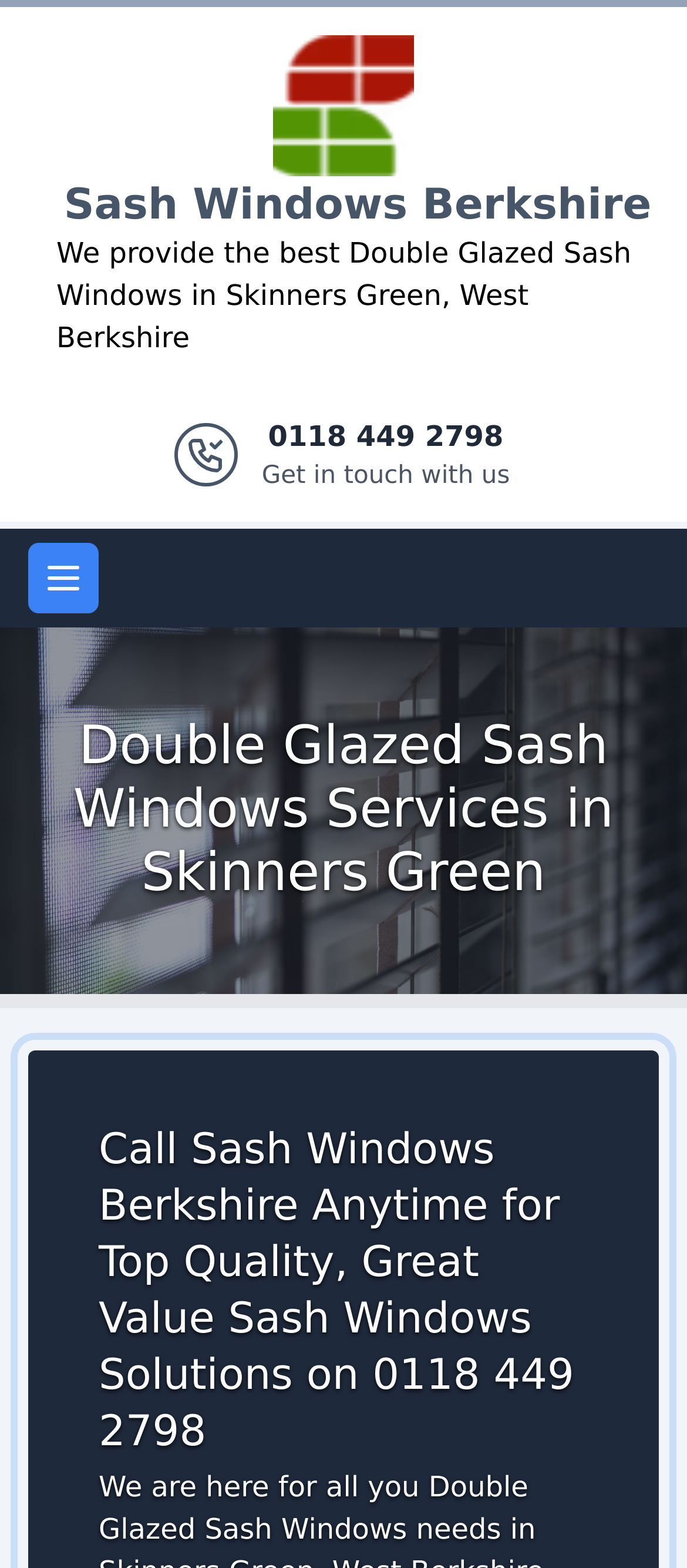Please specify the bounding box coordinates in the format (top-left x, top-left y, bottom-right x, bottom-right y), with values ranging from 0 to 1. Identify the bounding box for the UI component described as follows: Open main menu

[0.041, 0.346, 0.144, 0.391]